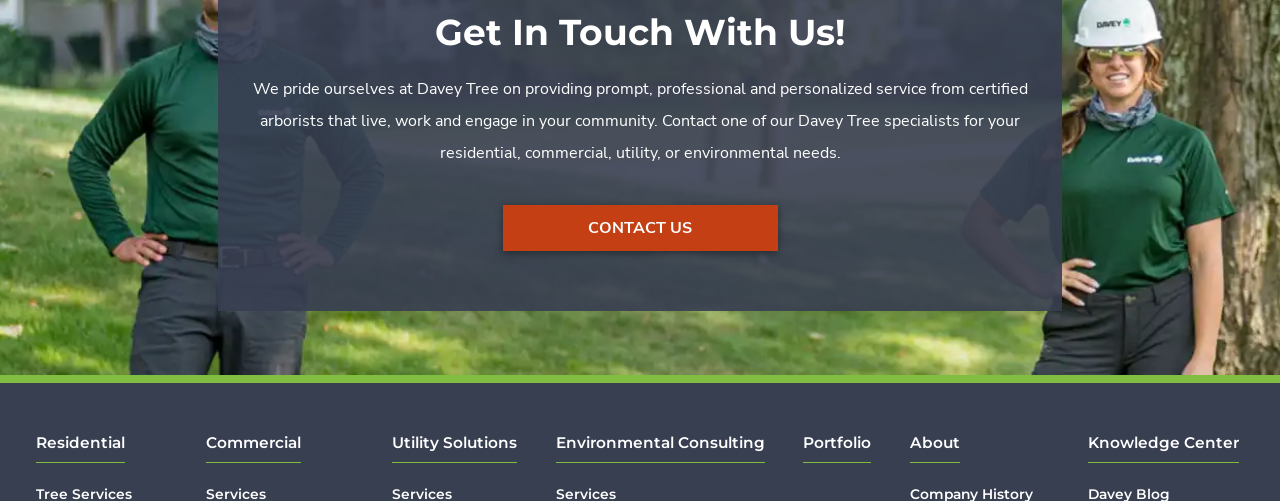Thoroughly describe the content and context of the image.

The image features two employees of Davey Tree, dressed in professional attire indicative of arborists. The man is on the left, wearing a dark green shirt, while the woman on the right is dressed in a similar green top and a cap, emphasizing their roles within the company. They are surrounded by a lush, green landscape, showcasing the environmental aspect of their work. Above them, the heading "Get In Touch With Us!" highlights the company's commitment to customer engagement. A caption below explains that Davey Tree prides itself on providing prompt, professional, and personalized service from certified arborists dedicated to their community, inviting potential customers to reach out for various services, including residential and commercial needs. The call-to-action button, "CONTACT US," is prominently displayed, encouraging immediate engagement.